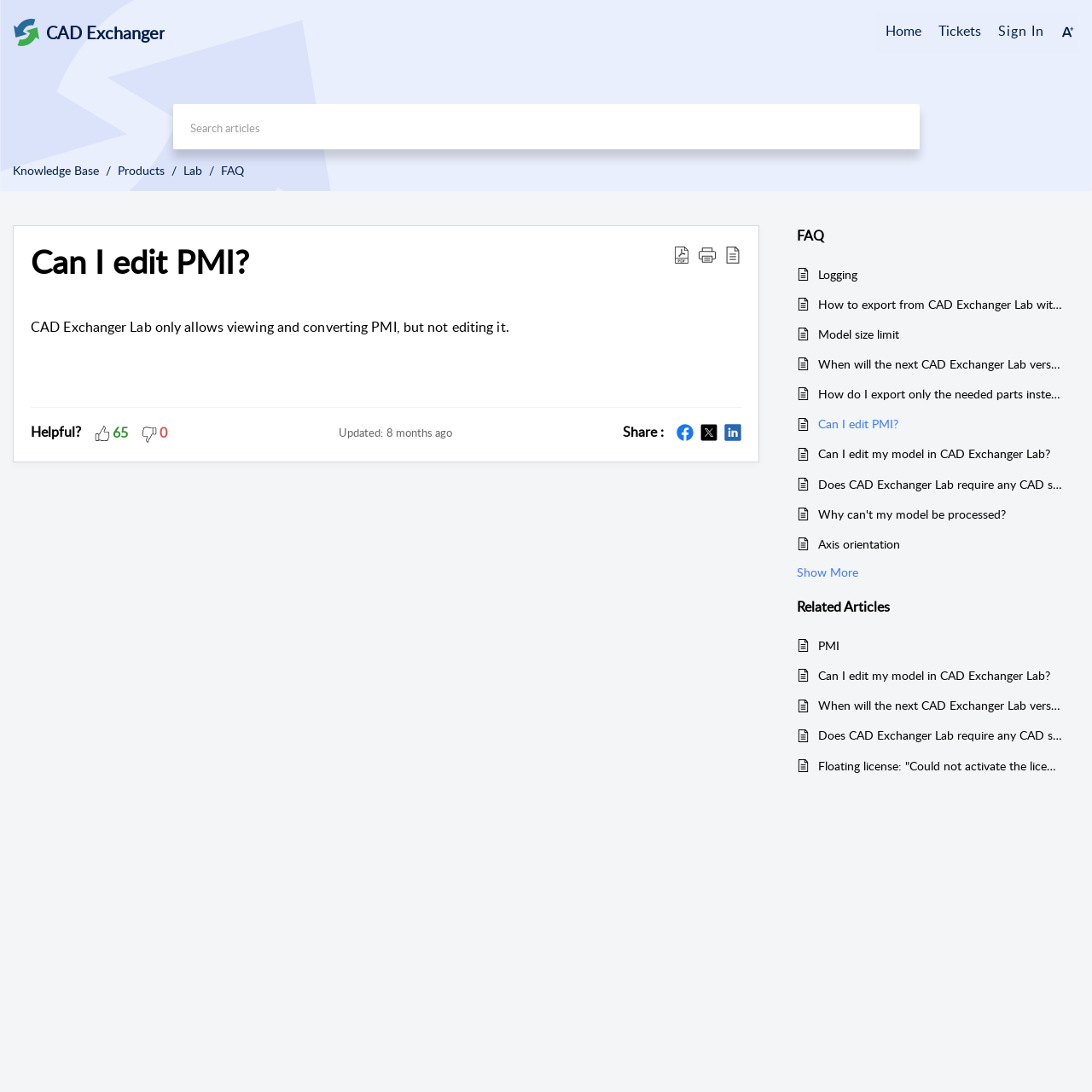Please identify the bounding box coordinates for the region that you need to click to follow this instruction: "Search articles".

[0.158, 0.095, 0.842, 0.136]